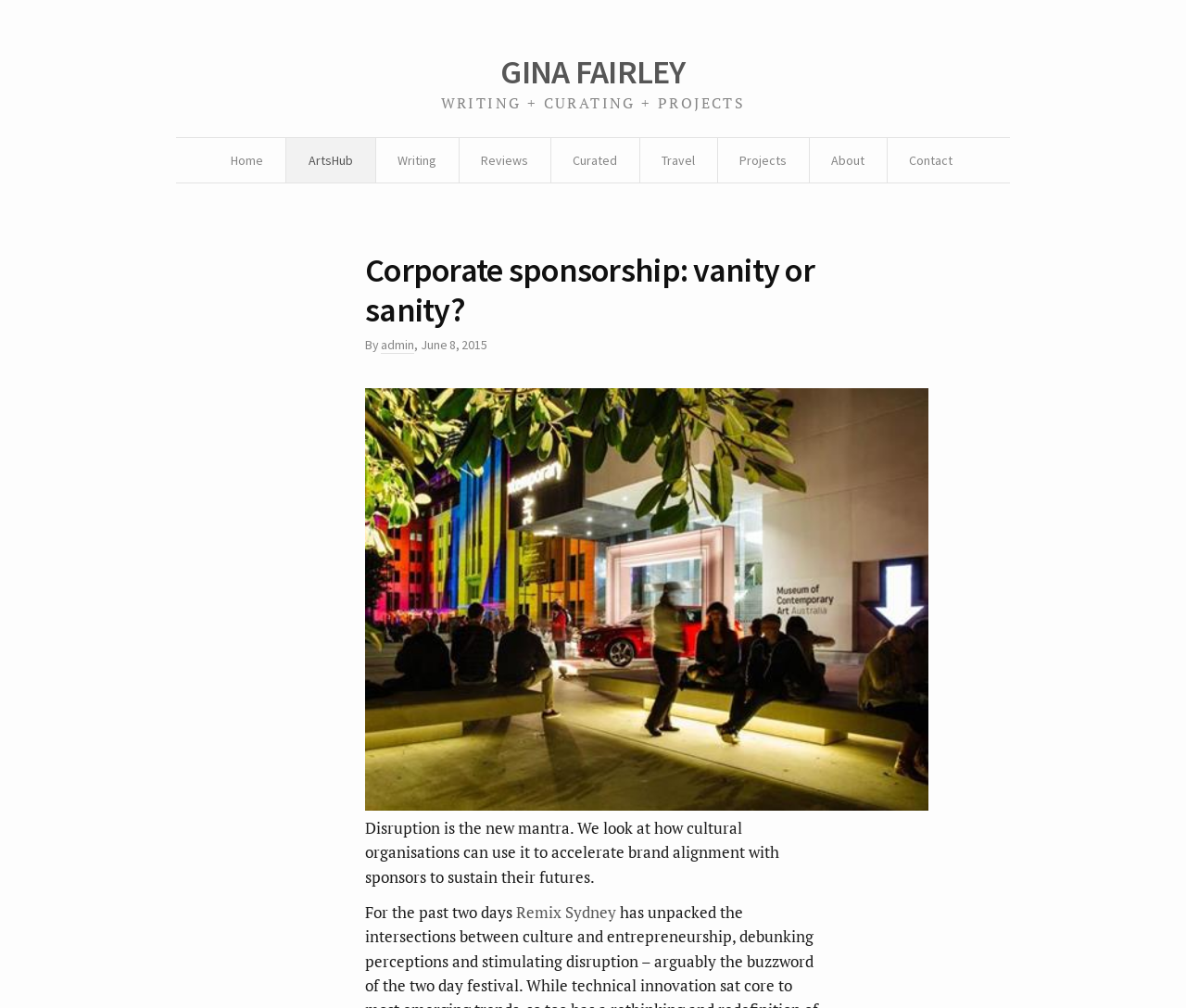Find the bounding box coordinates of the element to click in order to complete the given instruction: "Visit the Remix Sydney website."

[0.435, 0.894, 0.52, 0.915]